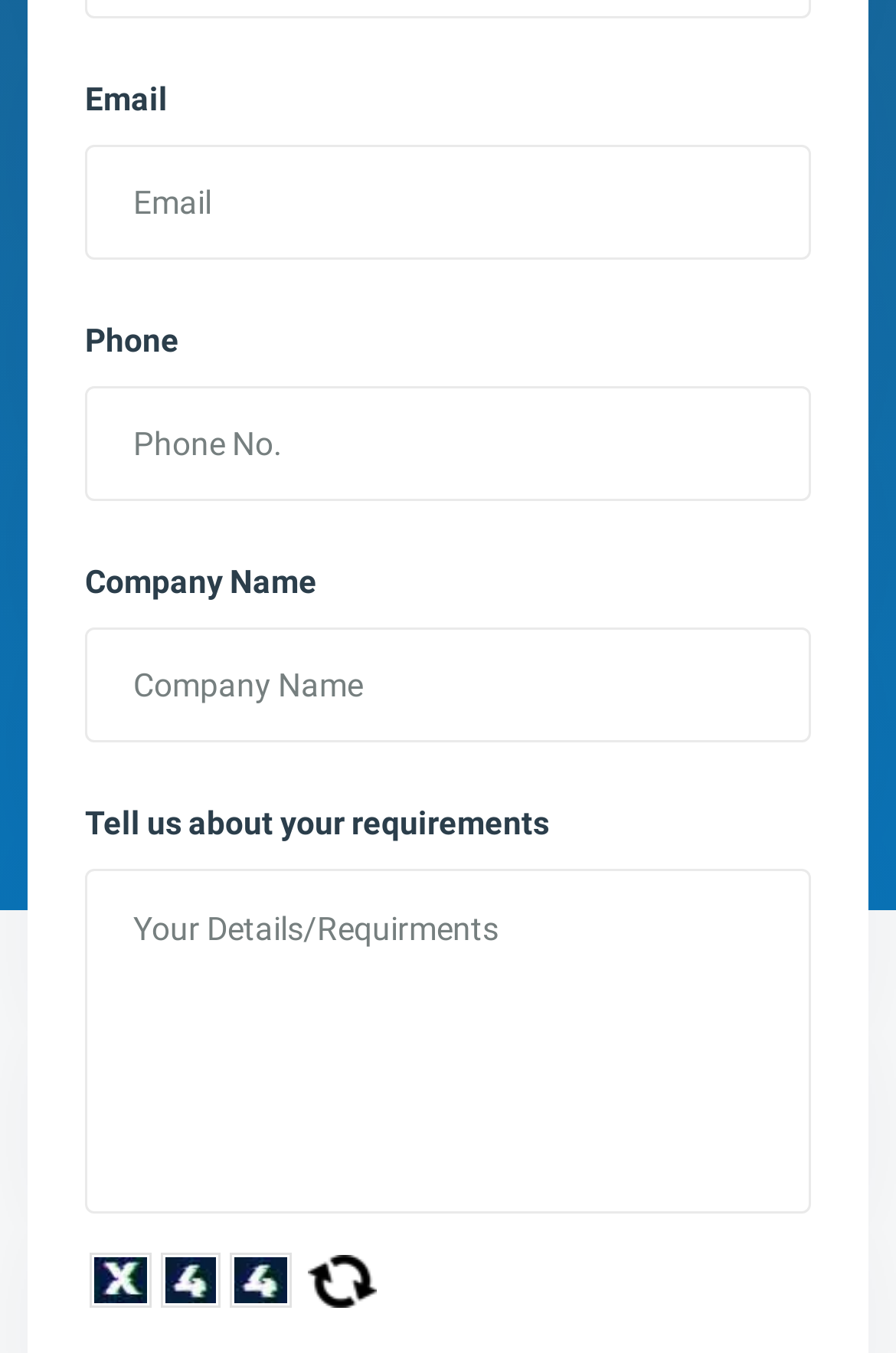What is the label of the first text box?
Answer the question with a detailed explanation, including all necessary information.

The first text box has a label 'Email' which is indicated by the StaticText element with OCR text 'Email' and bounding box coordinates [0.095, 0.06, 0.187, 0.087].